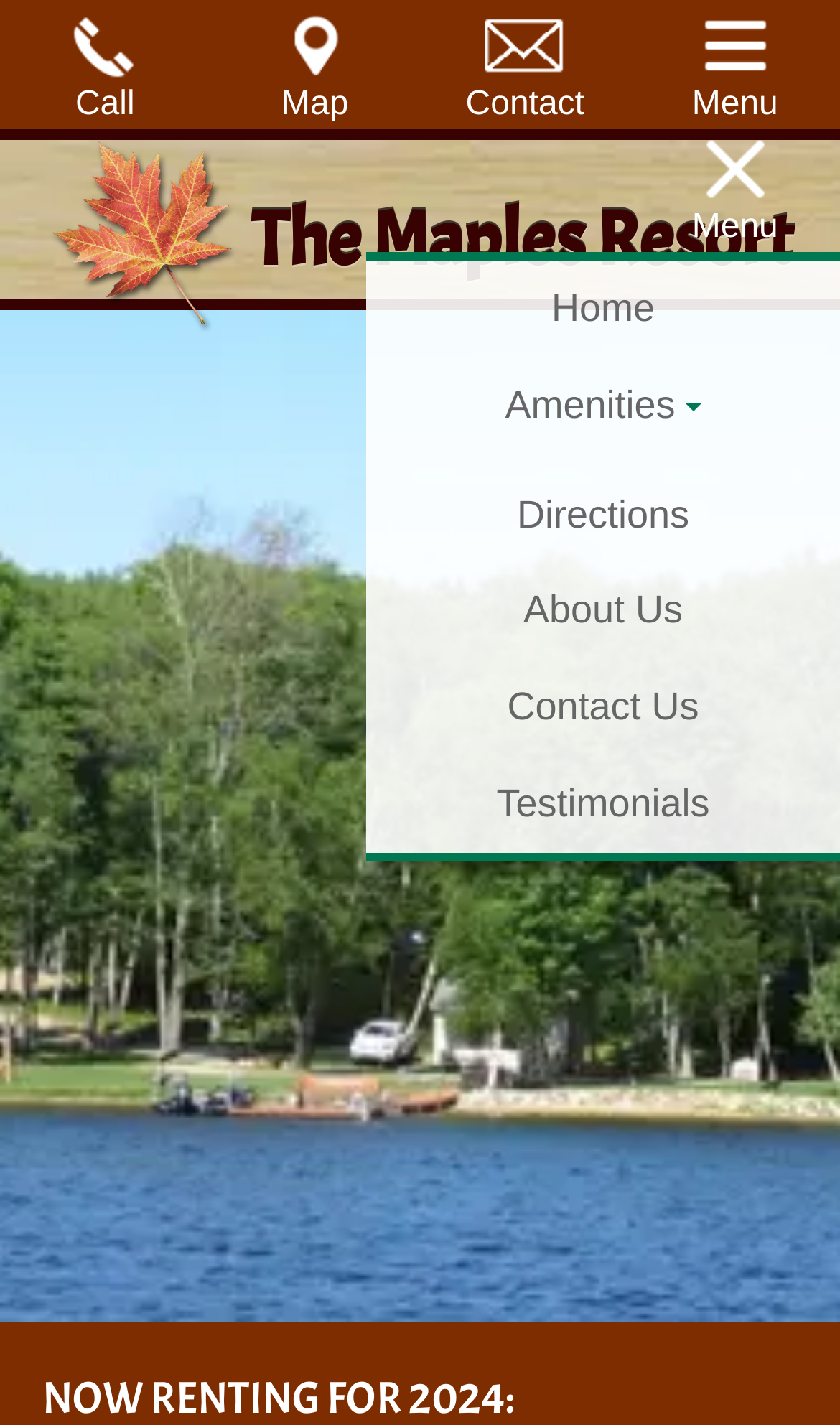Please locate the bounding box coordinates of the region I need to click to follow this instruction: "View the 'Slideshow Cabin 1'".

[0.436, 0.323, 1.0, 0.391]